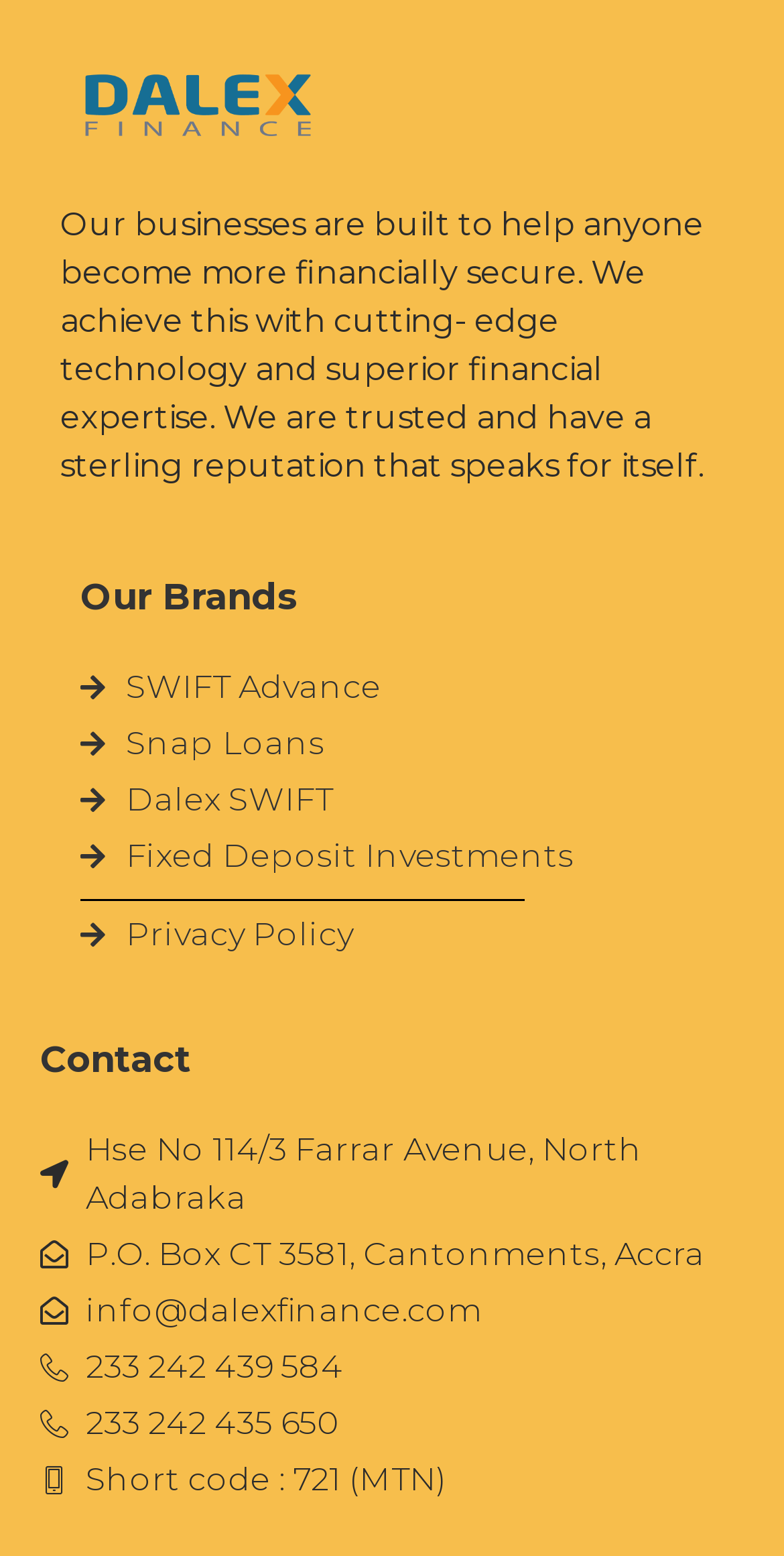Extract the bounding box coordinates for the described element: "Fixed Deposit Investments". The coordinates should be represented as four float numbers between 0 and 1: [left, top, right, bottom].

[0.103, 0.536, 0.949, 0.567]